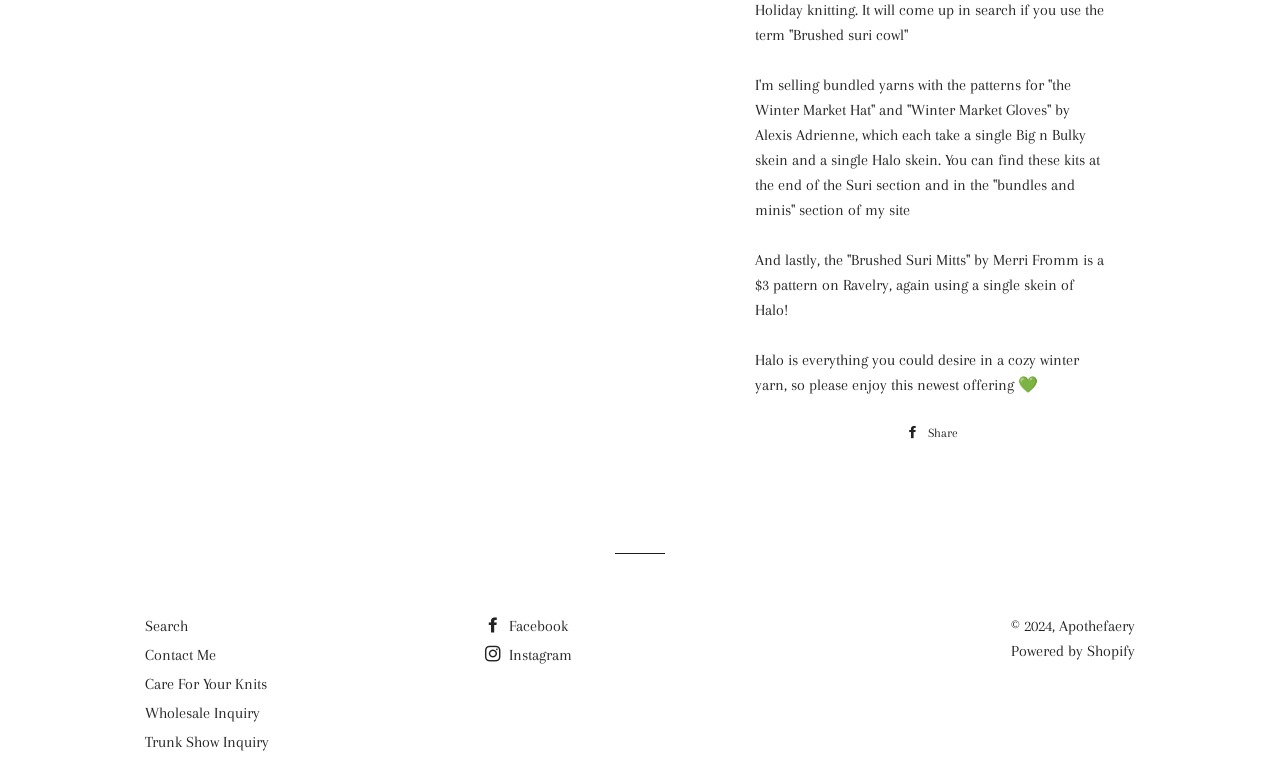What is the platform used to power the website?
Please use the image to provide an in-depth answer to the question.

The platform used to power the website is Shopify, which is mentioned in the link with ID 155, located at the bottom of the webpage, next to the copyright information and the website owner's name.